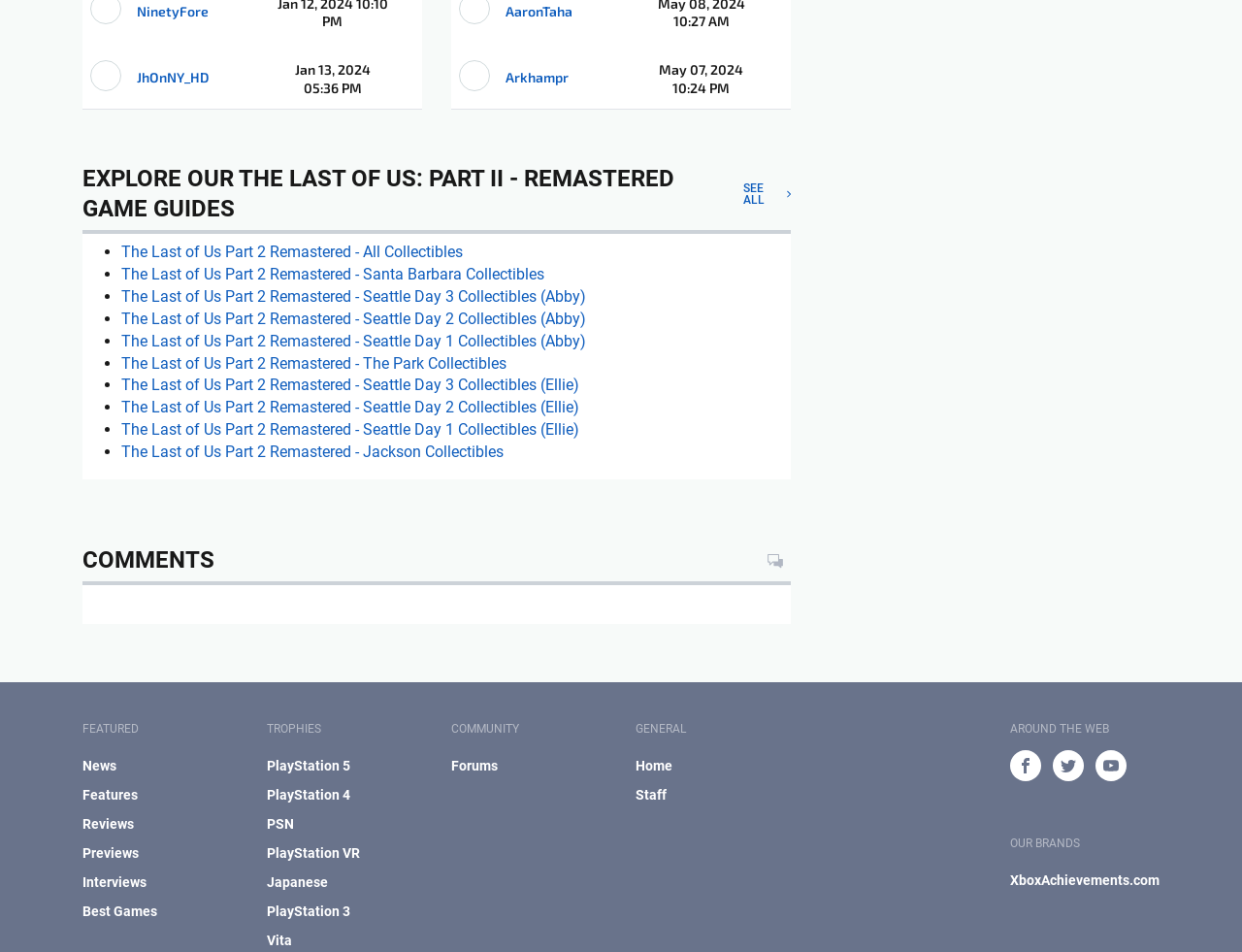Examine the image and give a thorough answer to the following question:
What is the date of the first comment?

I looked for the date of the first comment, which is located above the 'COMMENTS' heading. The date is 'Jan 13, 2024 05:36 PM'.